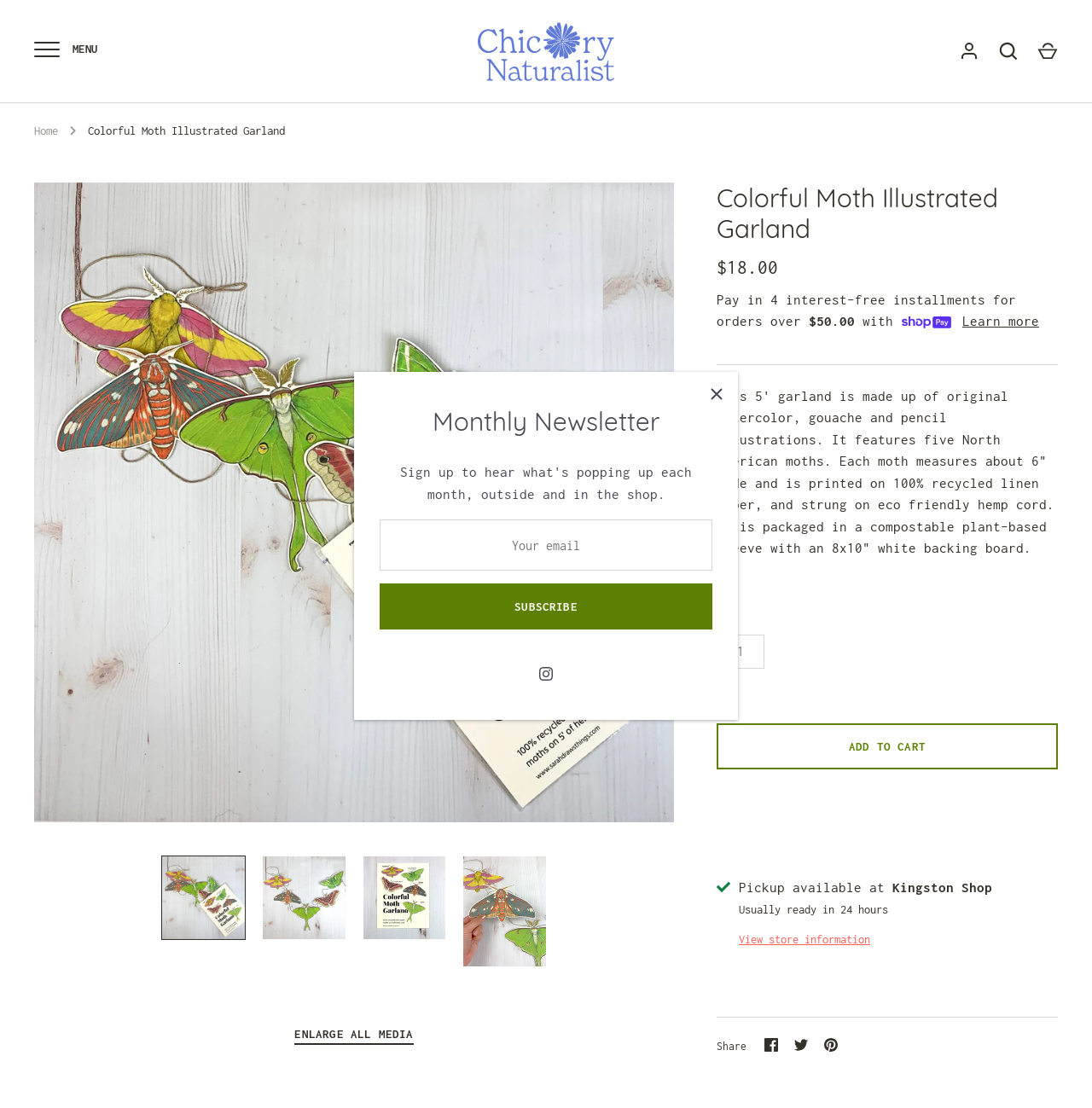Generate a comprehensive description of the contents of the webpage.

This webpage is an e-commerce page for a product called "Colorful Moth Illustrated Garland" from Chicory Naturalist. At the top left, there is a menu link labeled "MENU" that controls the main menu panel. Below it, there are several links to navigate to different sections of the website, including "home", "shop by category", "shop by interest", "about", "calendar", "resources", "blog", and "account".

On the top right, there are links to "Email" and "Instagram" with corresponding icons. Below them, there are links to "Books", "Games", "Gear", and "Gift Collections" with popup menus.

The main content of the page is divided into two sections. On the left, there is a navigation breadcrumbs section that shows the current page's location in the website's hierarchy. Below it, there is a large image of the product, which can be enlarged by clicking on the "ENLARGE ALL MEDIA" link.

On the right, there is a section that displays the product's details. At the top, there is a heading that reads "Colorful Moth Illustrated Garland". Below it, there is a price tag of "$18.00" and a notice about the option to pay in 4 interest-free installments for orders over $50.00 with Shop Pay.

The product description is displayed in a paragraph, which explains that the garland is made up of original watercolor, gouache, and pencil illustrations of five North American moths, printed on 100% recycled linen paper, and strung on eco-friendly hemp cord. It also mentions that the product is packaged in a compostable plant-based sleeve with an 8x10" white backing board.

Below the product description, there is a section to input the quantity of the product to add to the cart, with a button labeled "ADD TO CART". Finally, there is a notice about pickup availability at the bottom of the page.